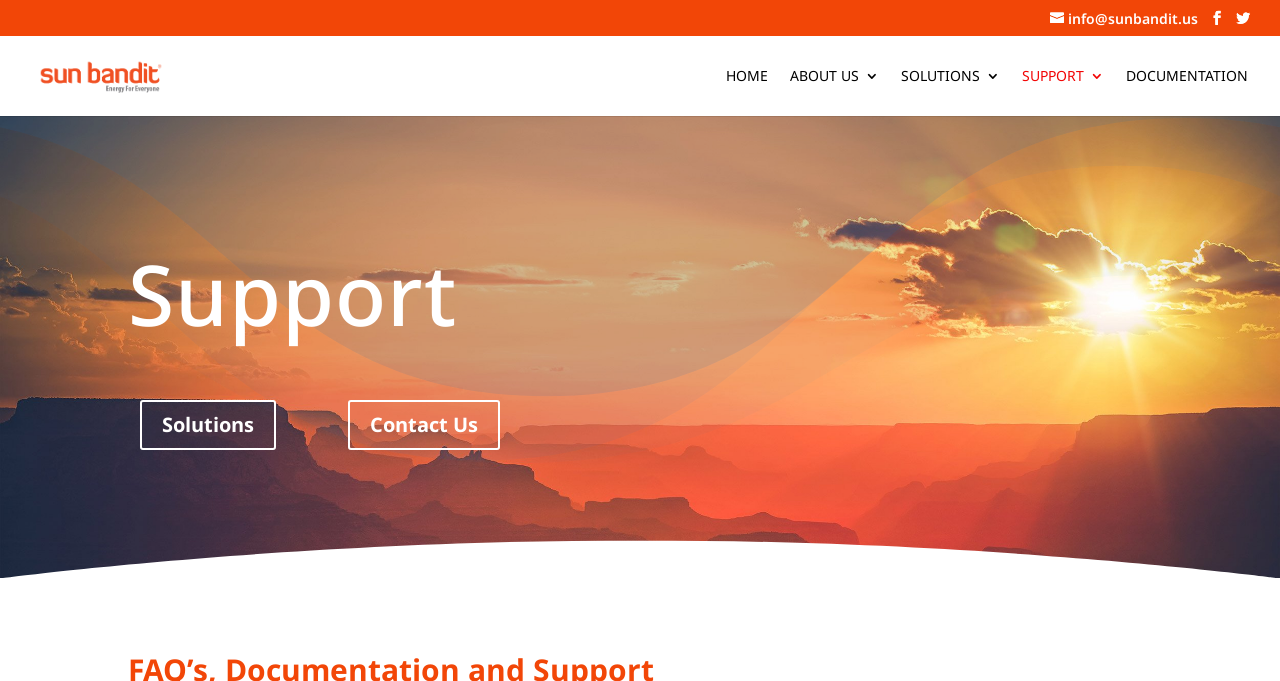Identify the bounding box coordinates of the specific part of the webpage to click to complete this instruction: "view solutions".

[0.704, 0.101, 0.781, 0.17]